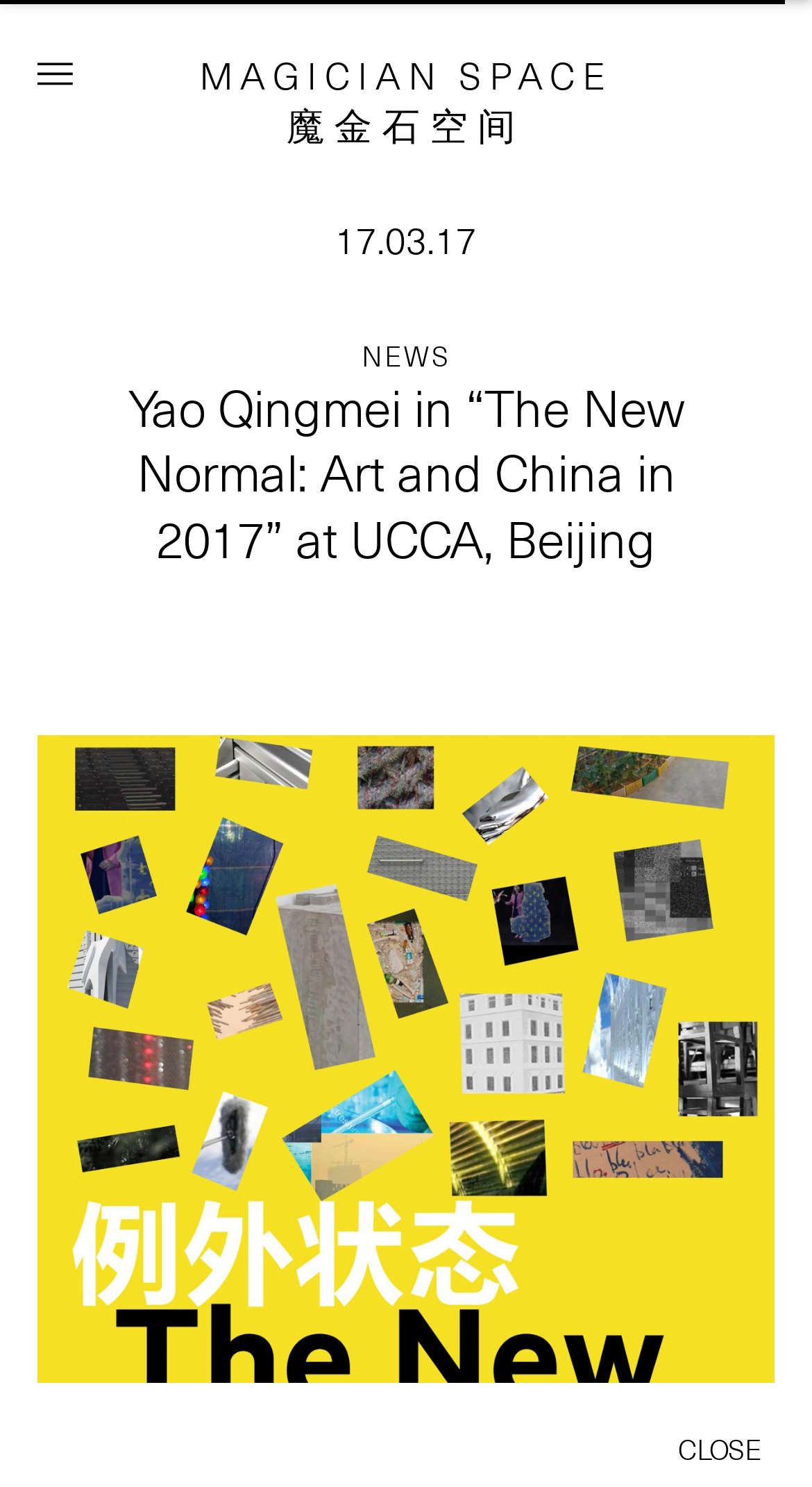How many languages are used in the webpage's title?
Please respond to the question with a detailed and informative answer.

The webpage's title contains both English and Chinese text, specifically 'MAGICIAN SPACE' and '魔金石空间'. Therefore, two languages are used in the webpage's title.